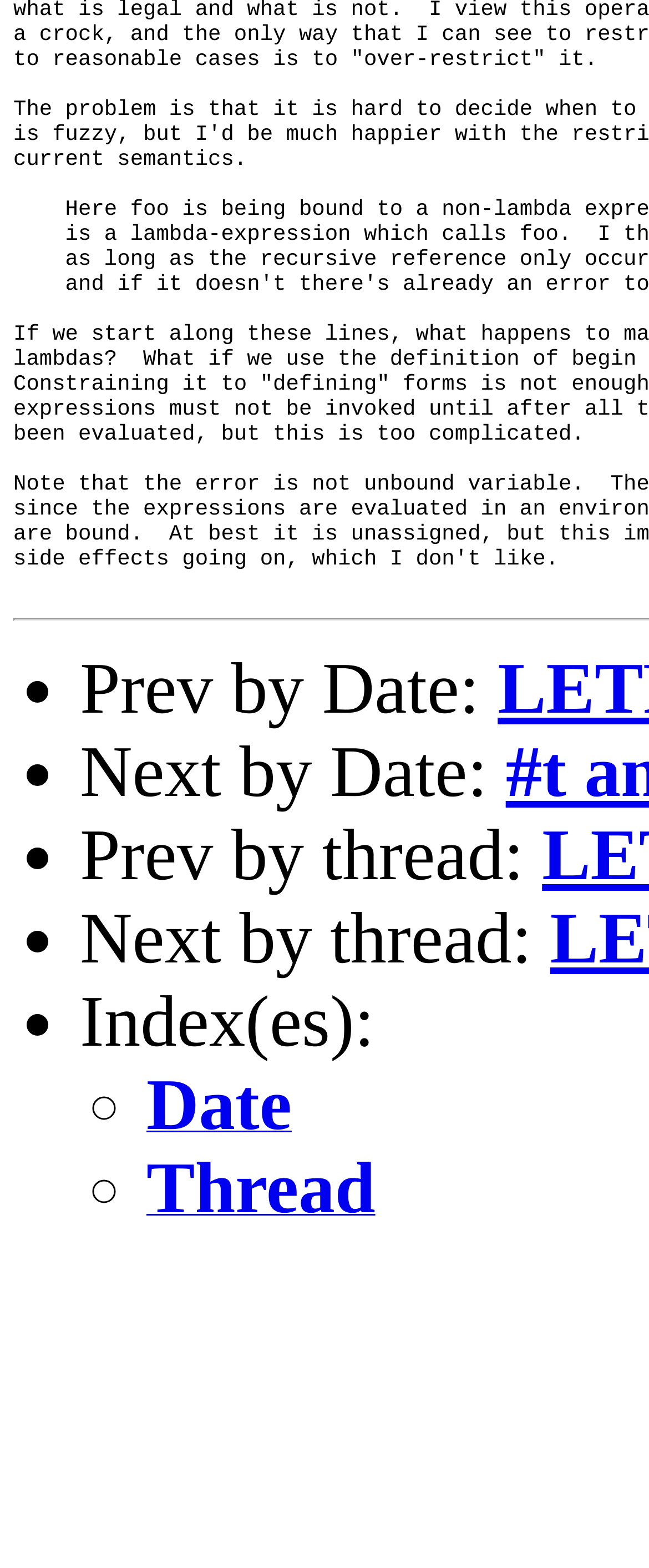Please give a short response to the question using one word or a phrase:
What is the first navigation option?

Prev by Date